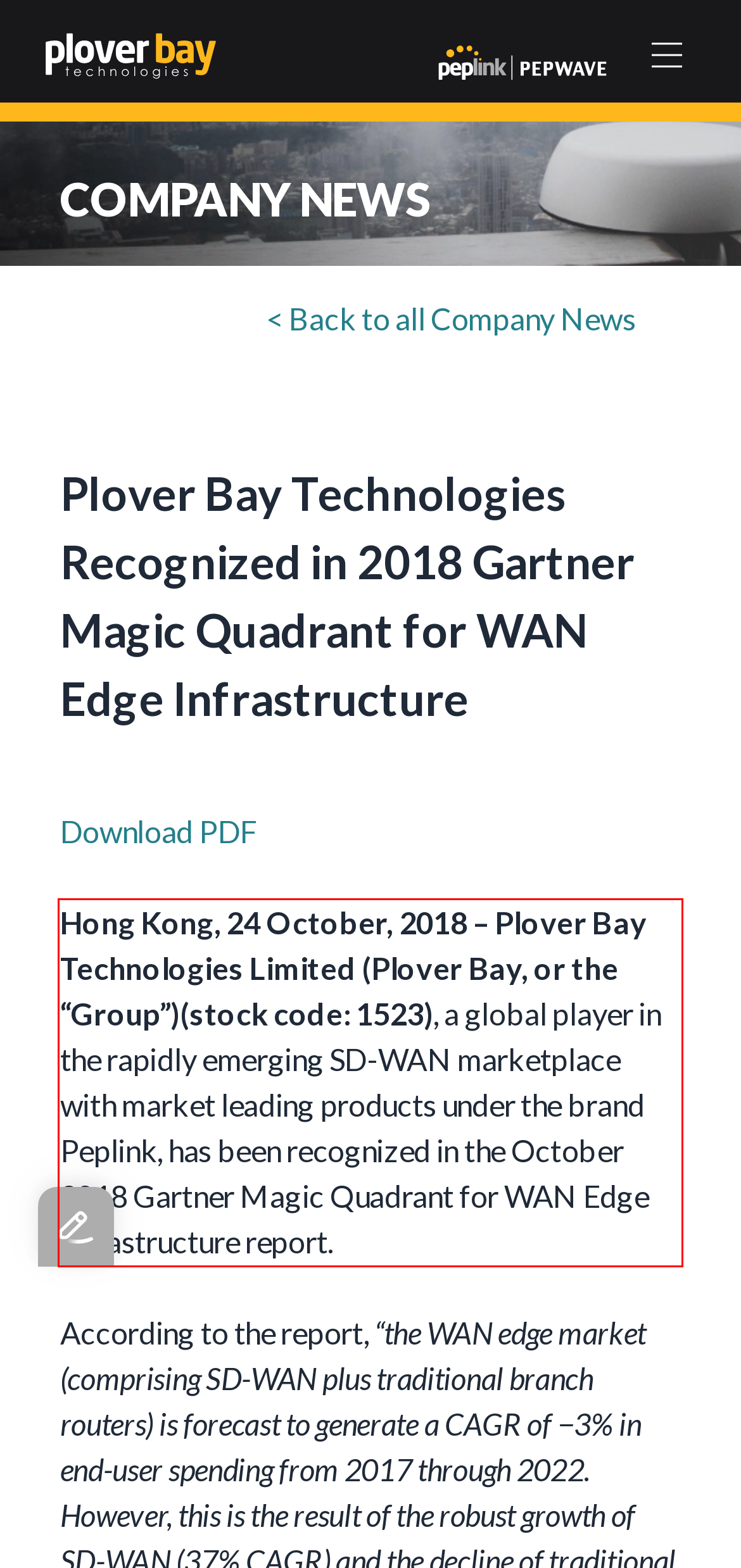Using the provided screenshot of a webpage, recognize the text inside the red rectangle bounding box by performing OCR.

Hong Kong, 24 October, 2018 – Plover Bay Technologies Limited (Plover Bay, or the “Group”)(stock code: 1523), a global player in the rapidly emerging SD-WAN marketplace with market leading products under the brand Peplink, has been recognized in the October 2018 Gartner Magic Quadrant for WAN Edge Infrastructure report.